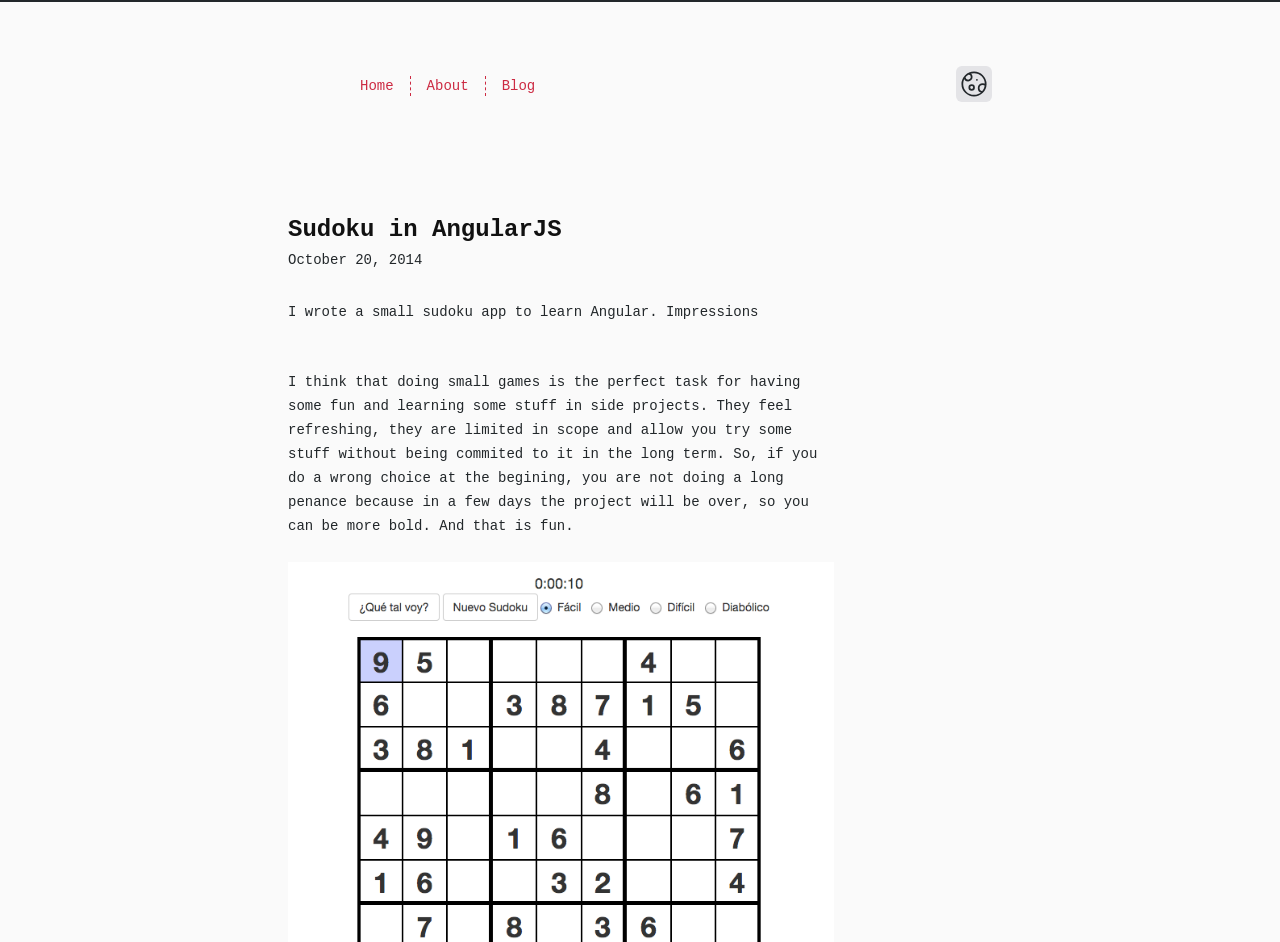Answer the question using only a single word or phrase: 
How many navigation links are there?

3